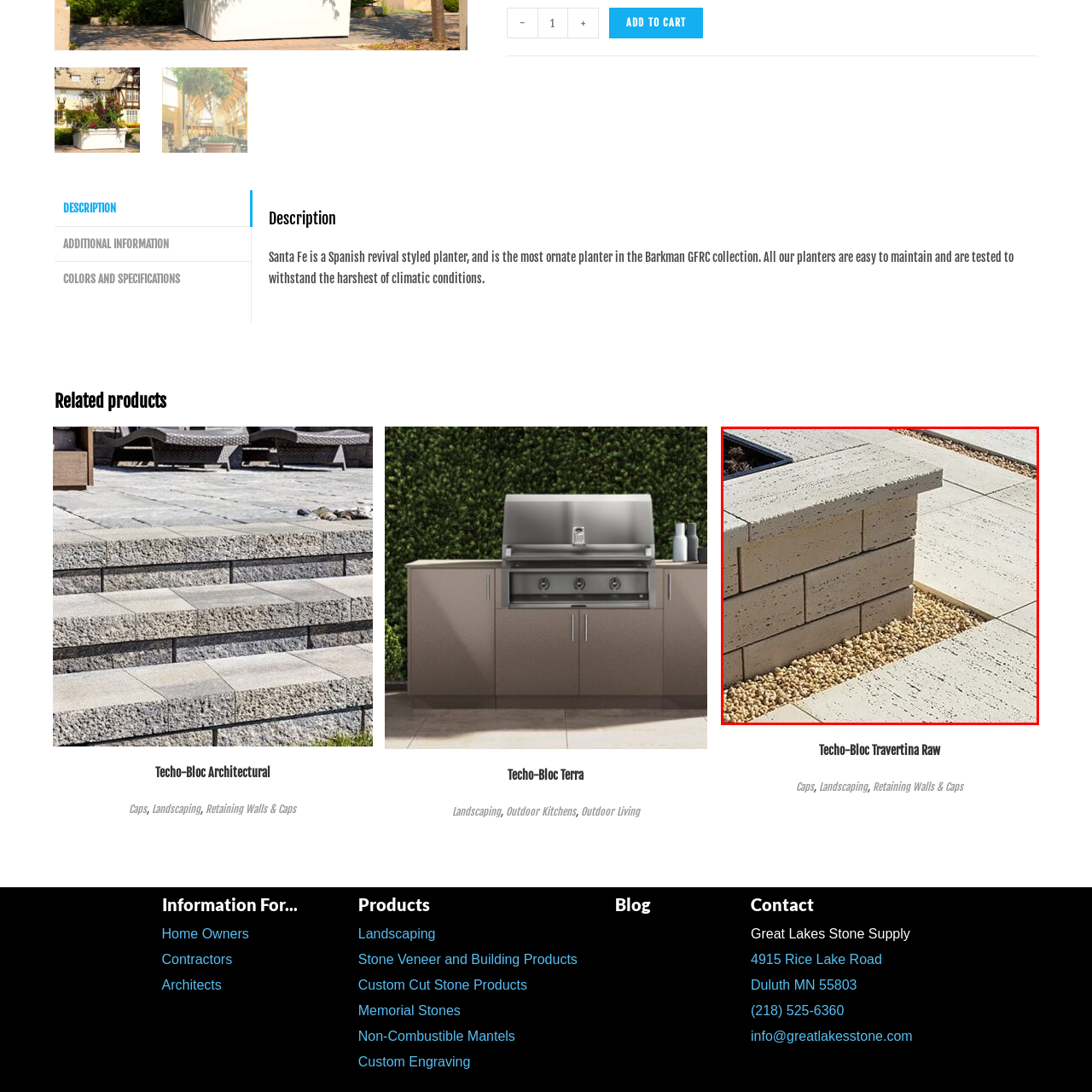Look at the image within the red outlined box, What style of landscaping does this design suggest? Provide a one-word or brief phrase answer.

Modern and minimalistic